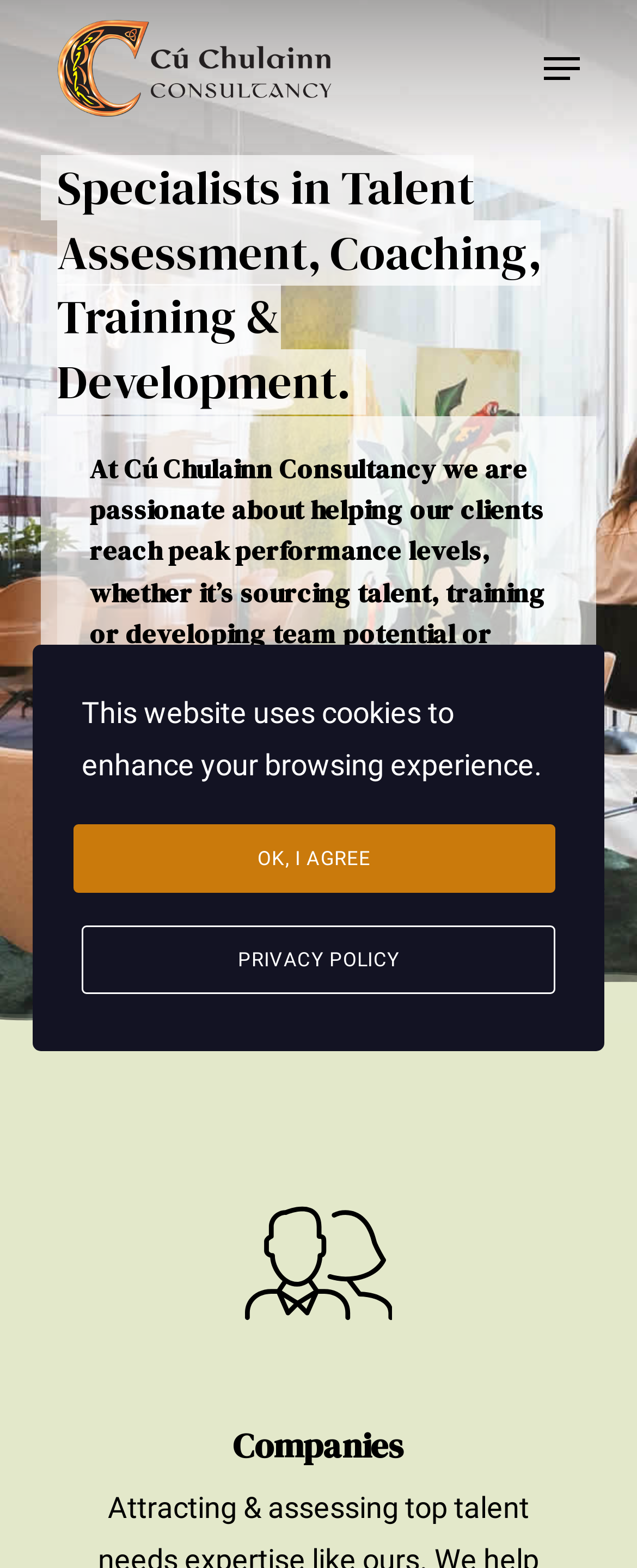What is the purpose of the company according to the webpage?
Provide an in-depth and detailed answer to the question.

The purpose of the company is mentioned in the heading 'At Cú Chulainn Consultancy we are passionate about helping our clients reach peak performance levels, whether it’s sourcing talent, training or developing team potential or preparing for the job market.' which suggests that the company's main goal is to help its clients achieve their best performance.